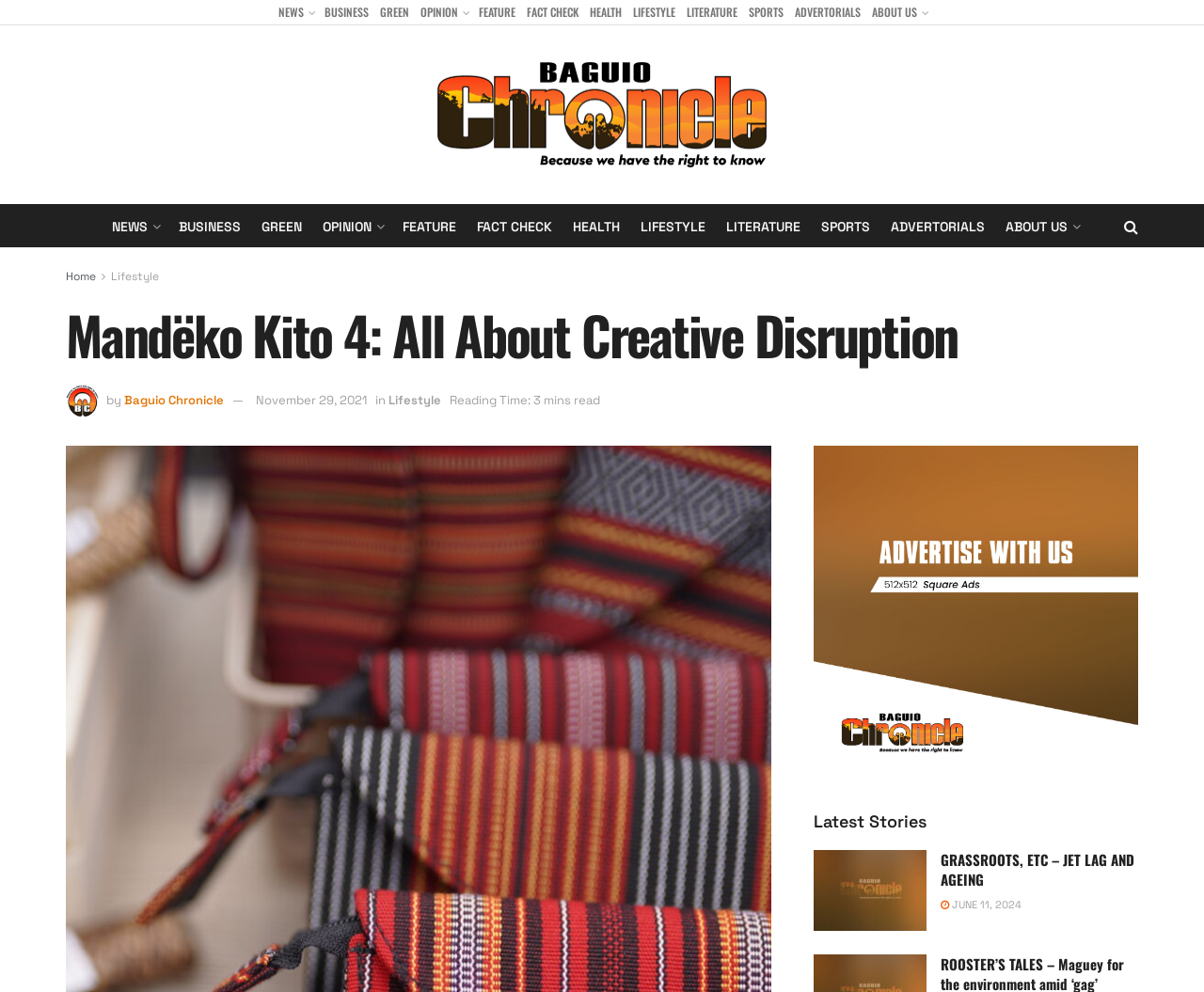Please use the details from the image to answer the following question comprehensively:
What is the date of the article?

I found the answer by looking at the text above the article title, which says 'November 29, 2021'. This indicates that the article was published on this date.